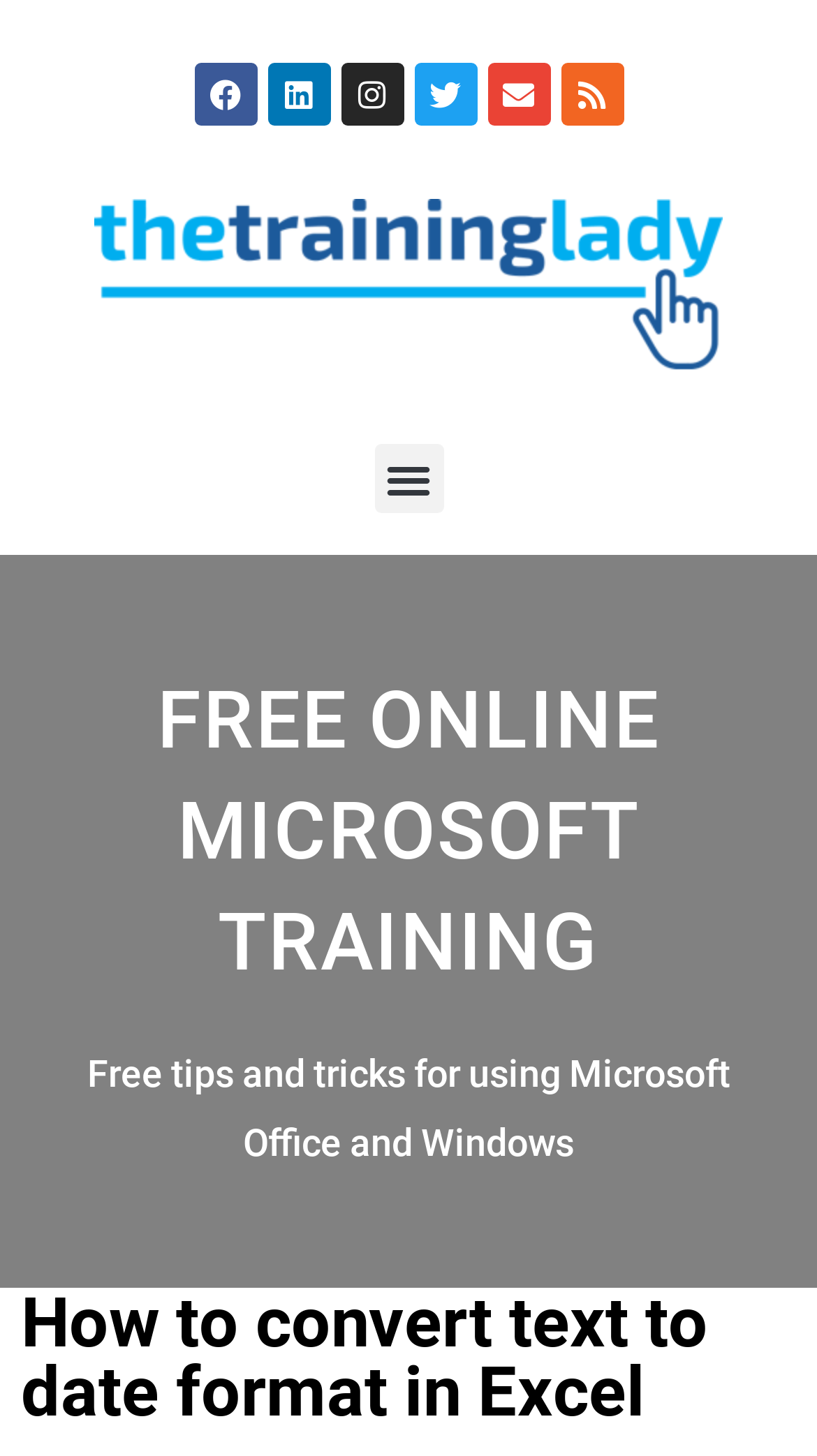Please specify the bounding box coordinates of the element that should be clicked to execute the given instruction: 'Follow The Training Lady on Twitter'. Ensure the coordinates are four float numbers between 0 and 1, expressed as [left, top, right, bottom].

[0.506, 0.043, 0.583, 0.086]